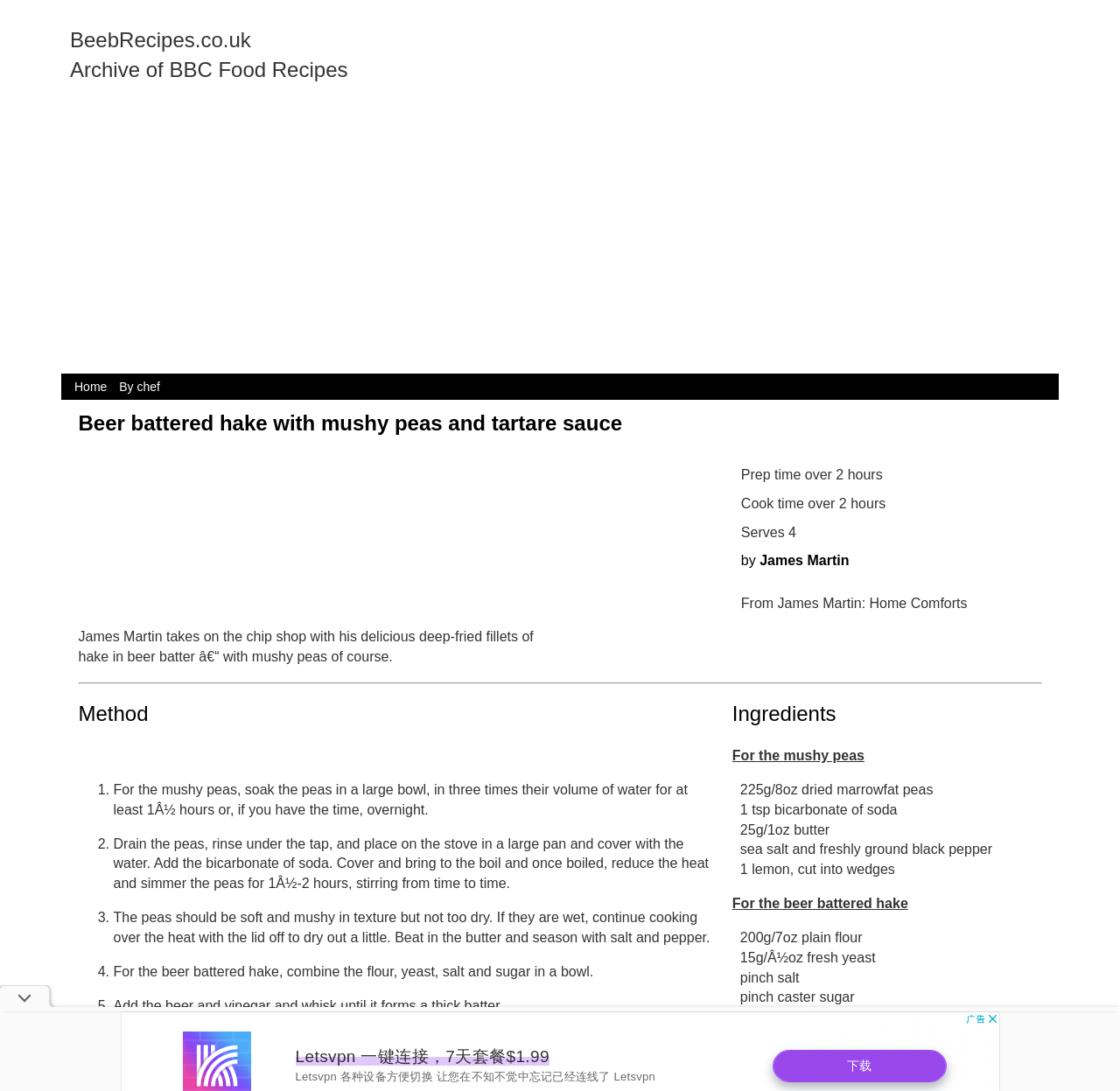Locate the primary heading on the webpage and return its text.

Beer battered hake with mushy peas and tartare sauce